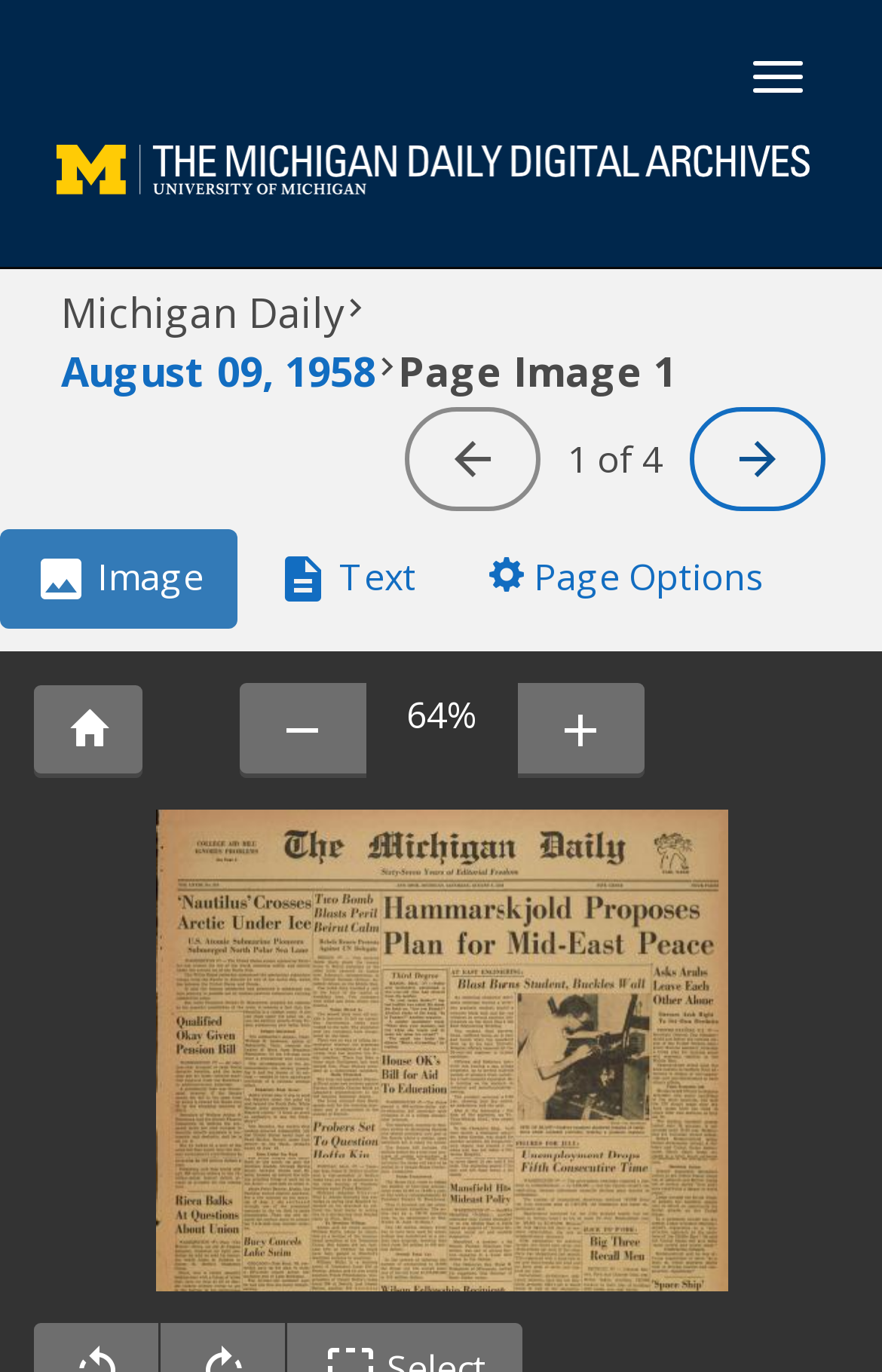Extract the main title from the webpage and generate its text.

Michigan Daily August 09, 1958  Page Image 1